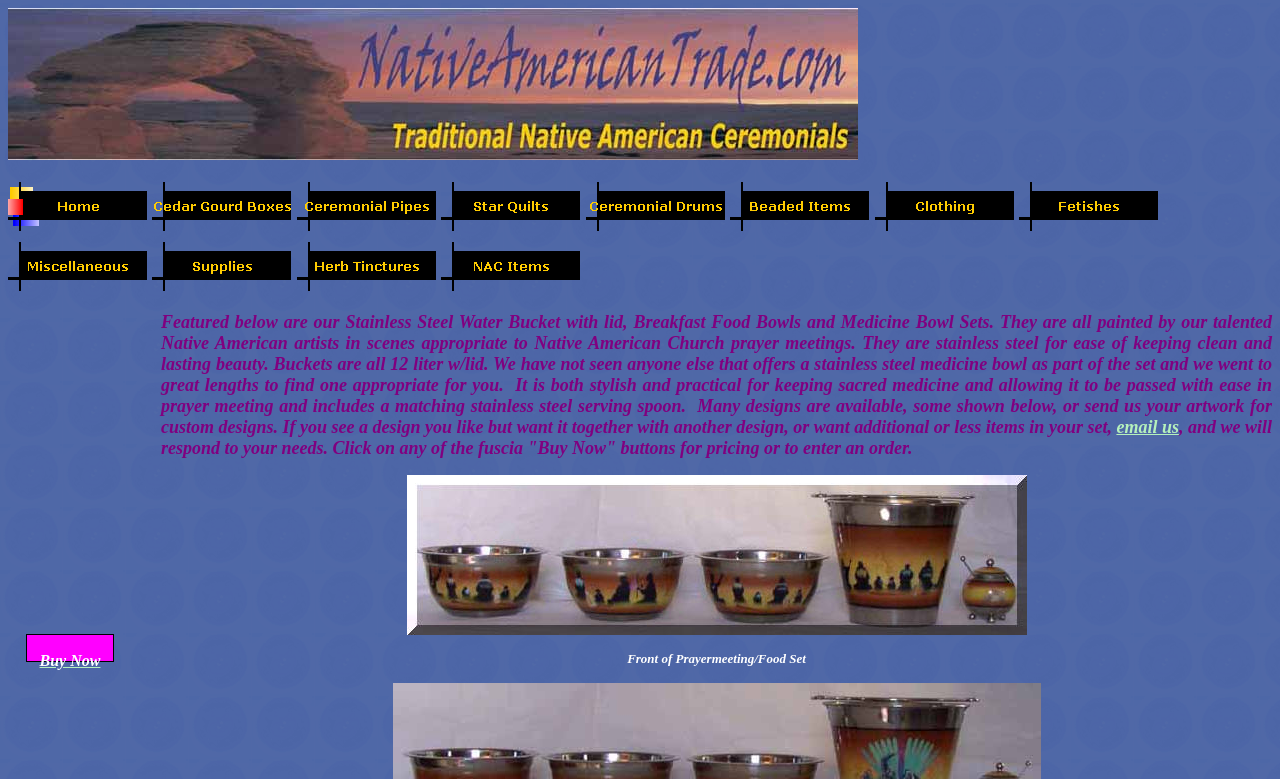Please identify the bounding box coordinates of the clickable area that will allow you to execute the instruction: "Read the Coq D’Argent Review".

None